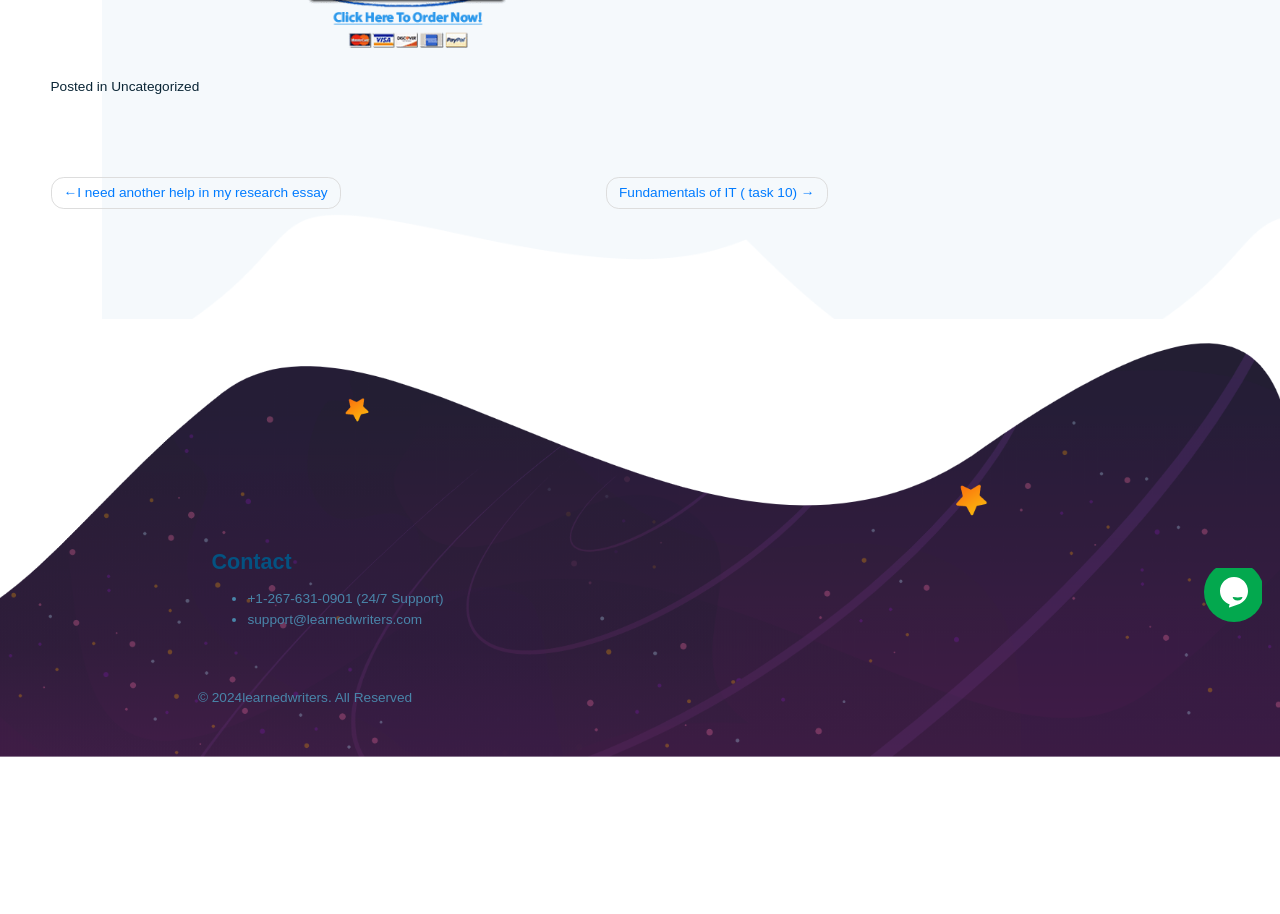Please locate the UI element described by "support@learnedwriters.com" and provide its bounding box coordinates.

[0.215, 0.821, 0.366, 0.839]